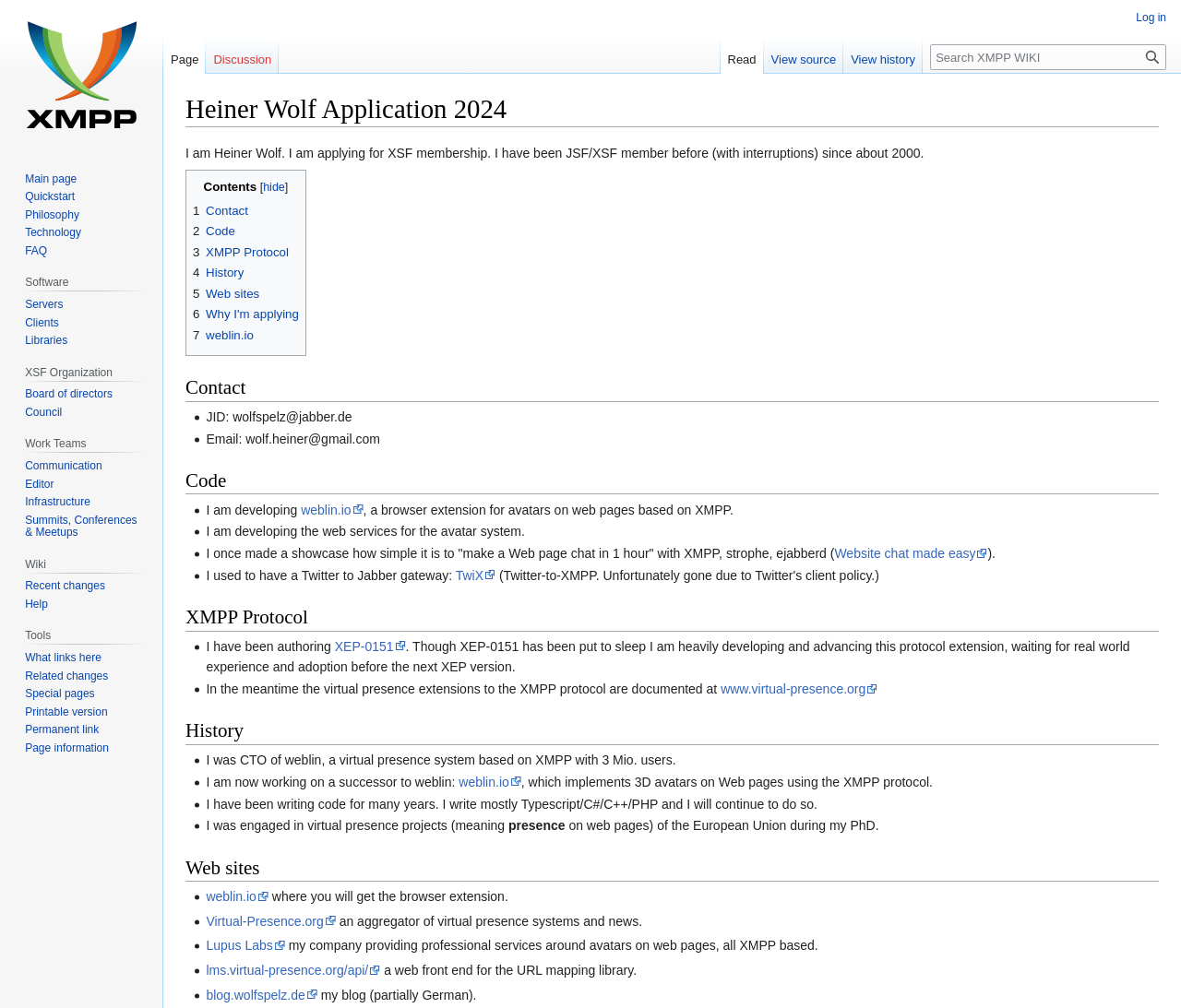Can you specify the bounding box coordinates for the region that should be clicked to fulfill this instruction: "View publication details".

None